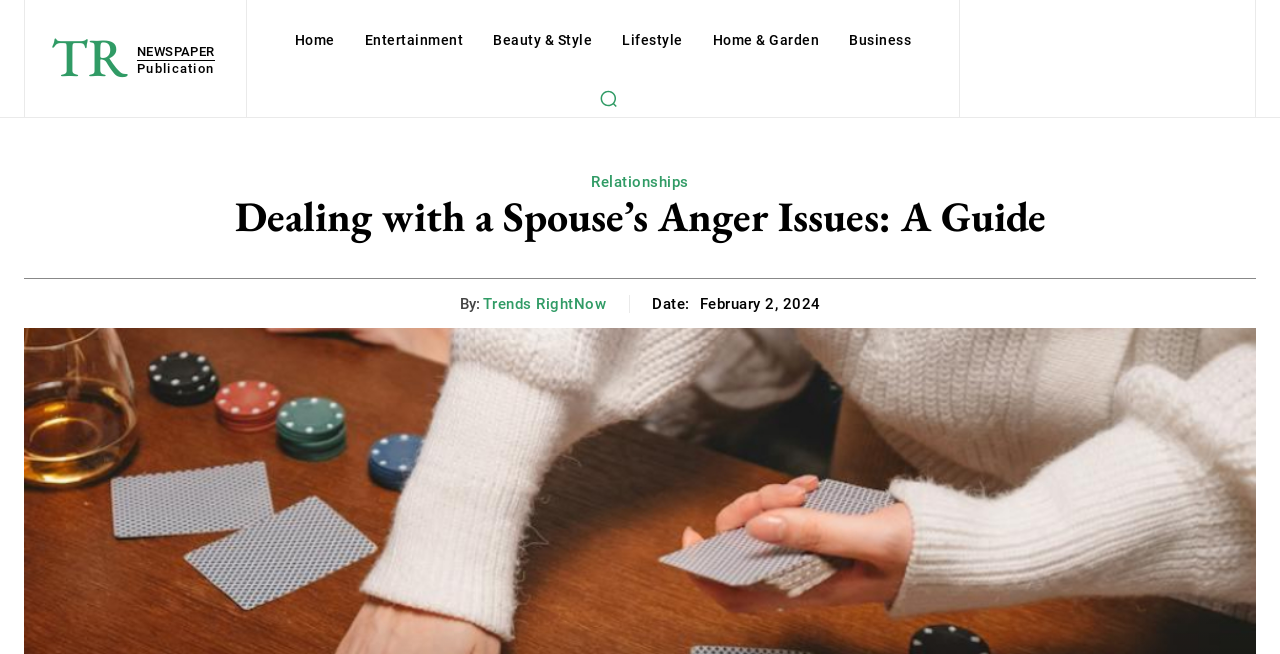Determine the bounding box coordinates for the element that should be clicked to follow this instruction: "Check the publication date". The coordinates should be given as four float numbers between 0 and 1, in the format [left, top, right, bottom].

[0.546, 0.451, 0.641, 0.479]